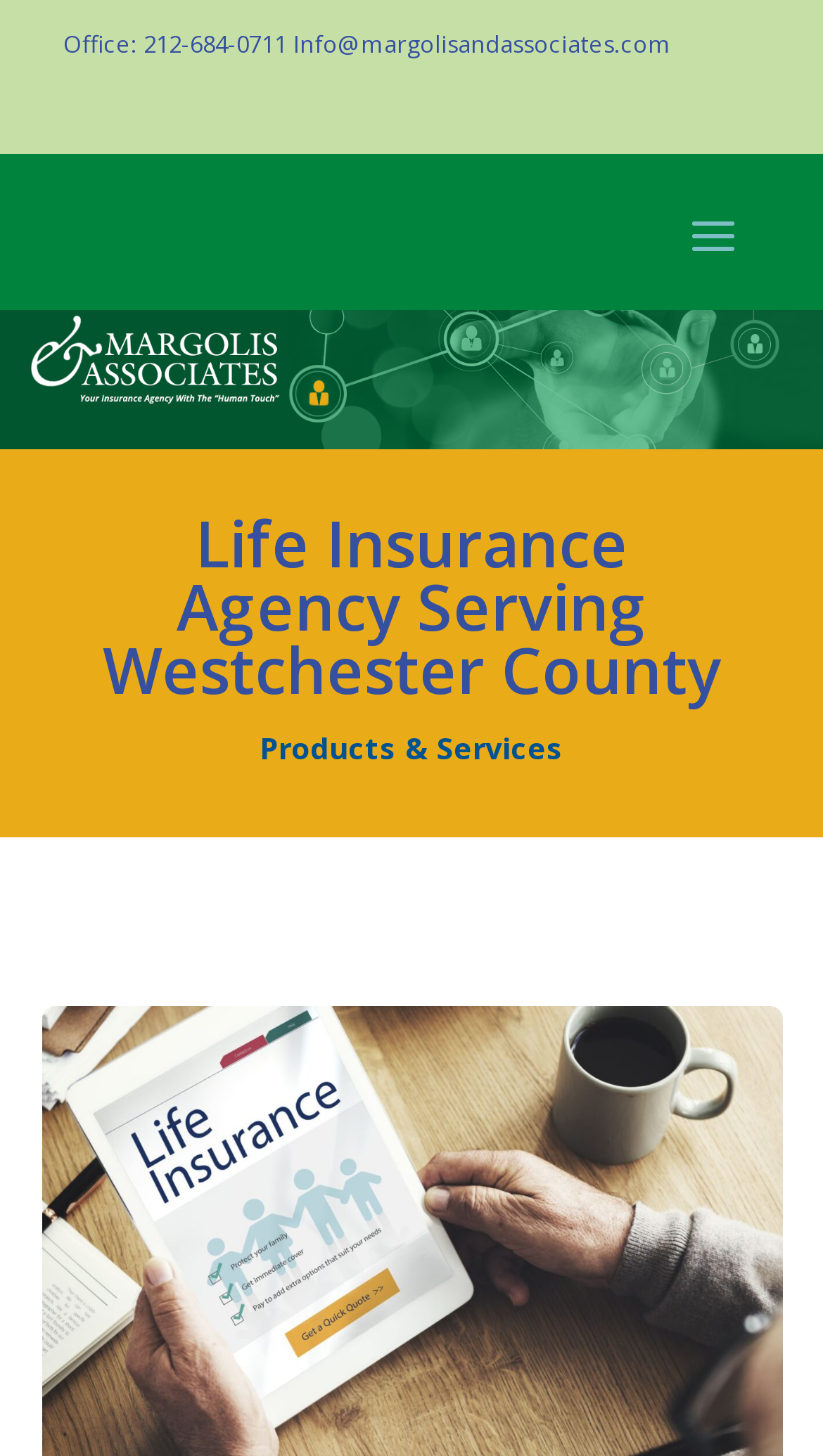Determine the main headline from the webpage and extract its text.

Life Insurance Agency Serving Westchester County